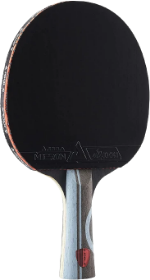Give a meticulous account of what the image depicts.

The image showcases the JOOLA Infinity Edge-Tournament Performance Ping Pong Paddle, designed for both exceptional speed and control. Its sleek structure emphasizes a smooth inverted surface paired with a flared grip handle, ensuring ease of use and enhanced gameplay. The paddle’s construction includes high-quality materials, featuring seven layers of 5-ply solid wood and two layers of carbon, which not only improves durability but also enhances performance. This professional-grade paddle is ideal for serious players looking to elevate their game, providing an incredible experience whether playing competitively or recreationally. Ideal for advanced training, it delivers outstanding speed, control, and spin, making it a top choice in table tennis equipment.